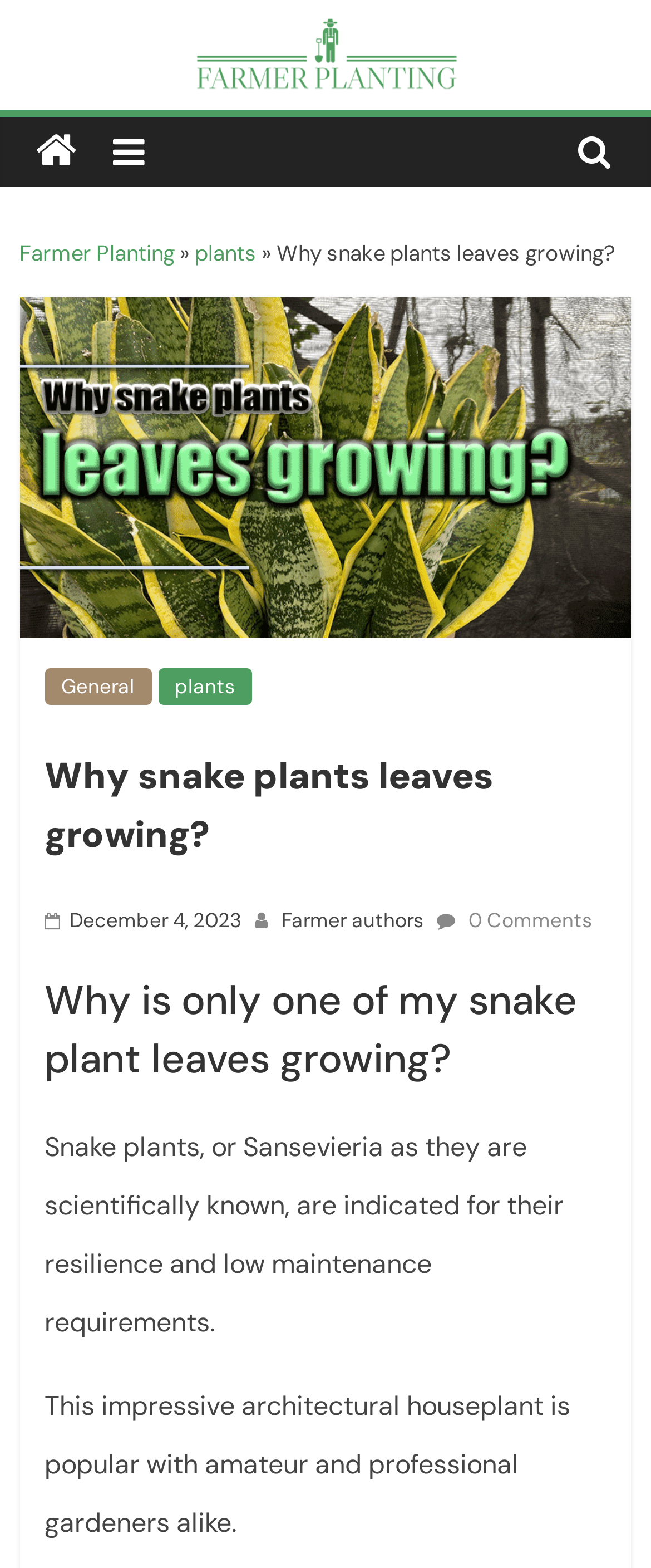Elaborate on the webpage's design and content in a detailed caption.

The webpage appears to be a blog post or article about snake plants, specifically discussing why their leaves are growing. At the top of the page, there is a logo or icon of "Farmer Planting" with a link to the website's homepage. Below the logo, there is a heading with the same text, "Farmer Planting". 

To the right of the logo, there is a section with the title "The latest agricultural articles". Below this section, there are several links and a static text "»" arranged horizontally, which seem to be navigation links. The links include "Farmer Planting", "plants", and "Why snake plants leaves growing?". 

The main content of the page starts with a large image related to the topic, taking up most of the width of the page. Above the image, there are links to categories "General" and "plants". Below the image, there is a header with the title of the article, "Why snake plants leaves growing?". 

The article content is divided into sections, with headings and paragraphs of text. The first section has a heading "Why is only one of my snake plant leaves growing?" and two paragraphs of text discussing the characteristics of snake plants. The text describes them as resilient and low-maintenance, and popular among gardeners.